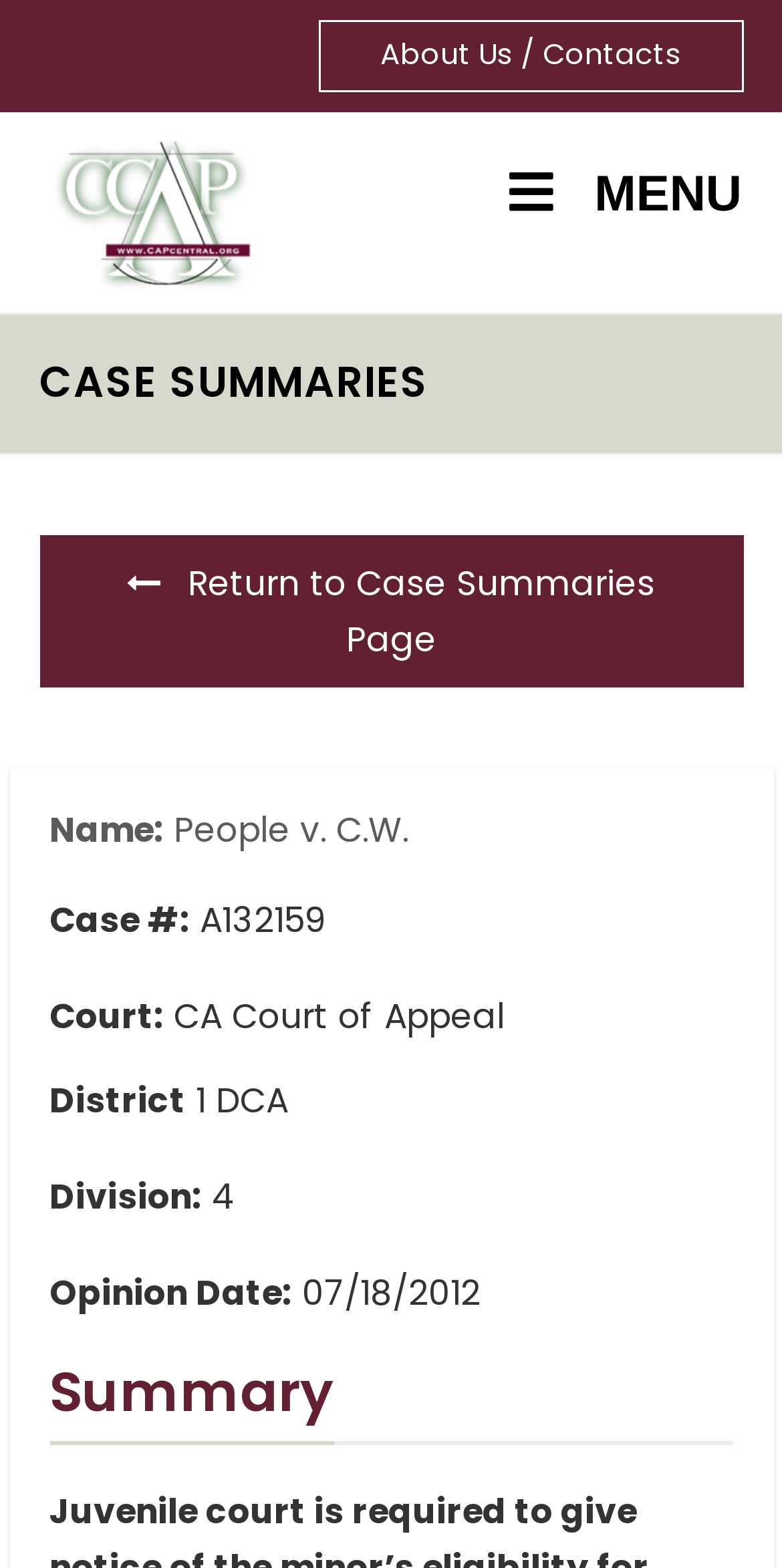Identify the bounding box of the HTML element described here: "[1]". Provide the coordinates as four float numbers between 0 and 1: [left, top, right, bottom].

None